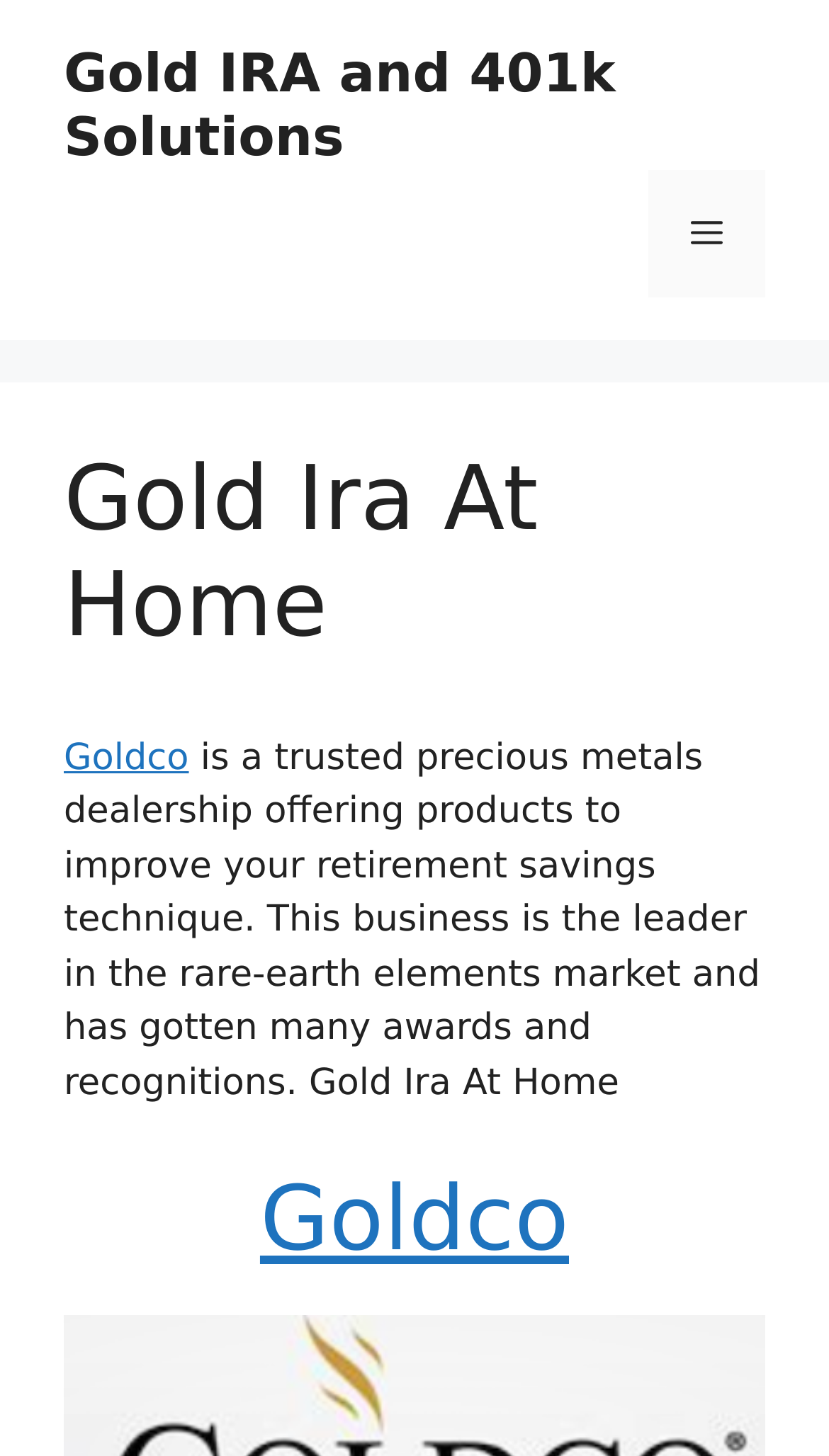Extract the main title from the webpage and generate its text.

Gold Ira At Home